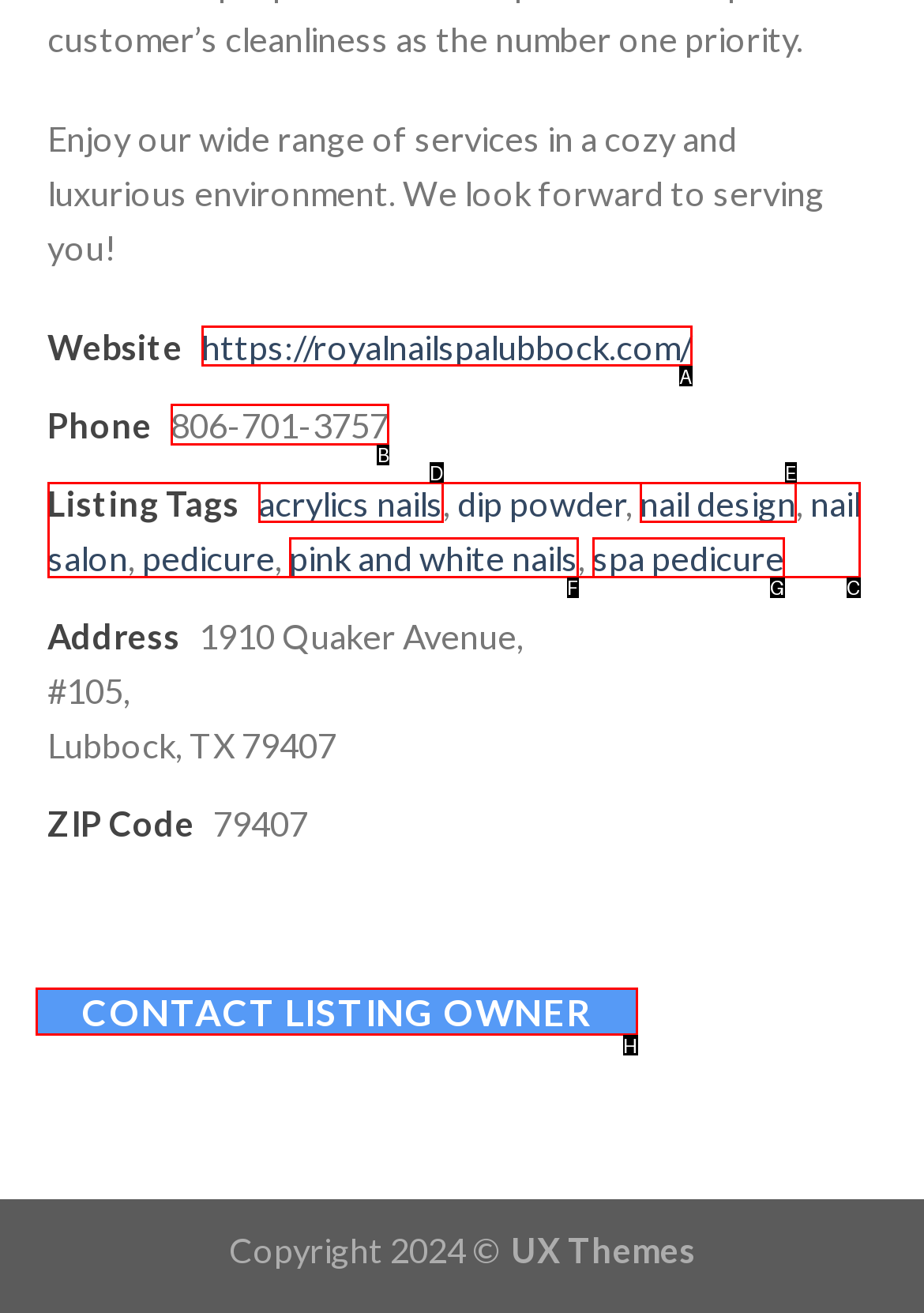Find the option you need to click to complete the following instruction: call the phone number
Answer with the corresponding letter from the choices given directly.

B